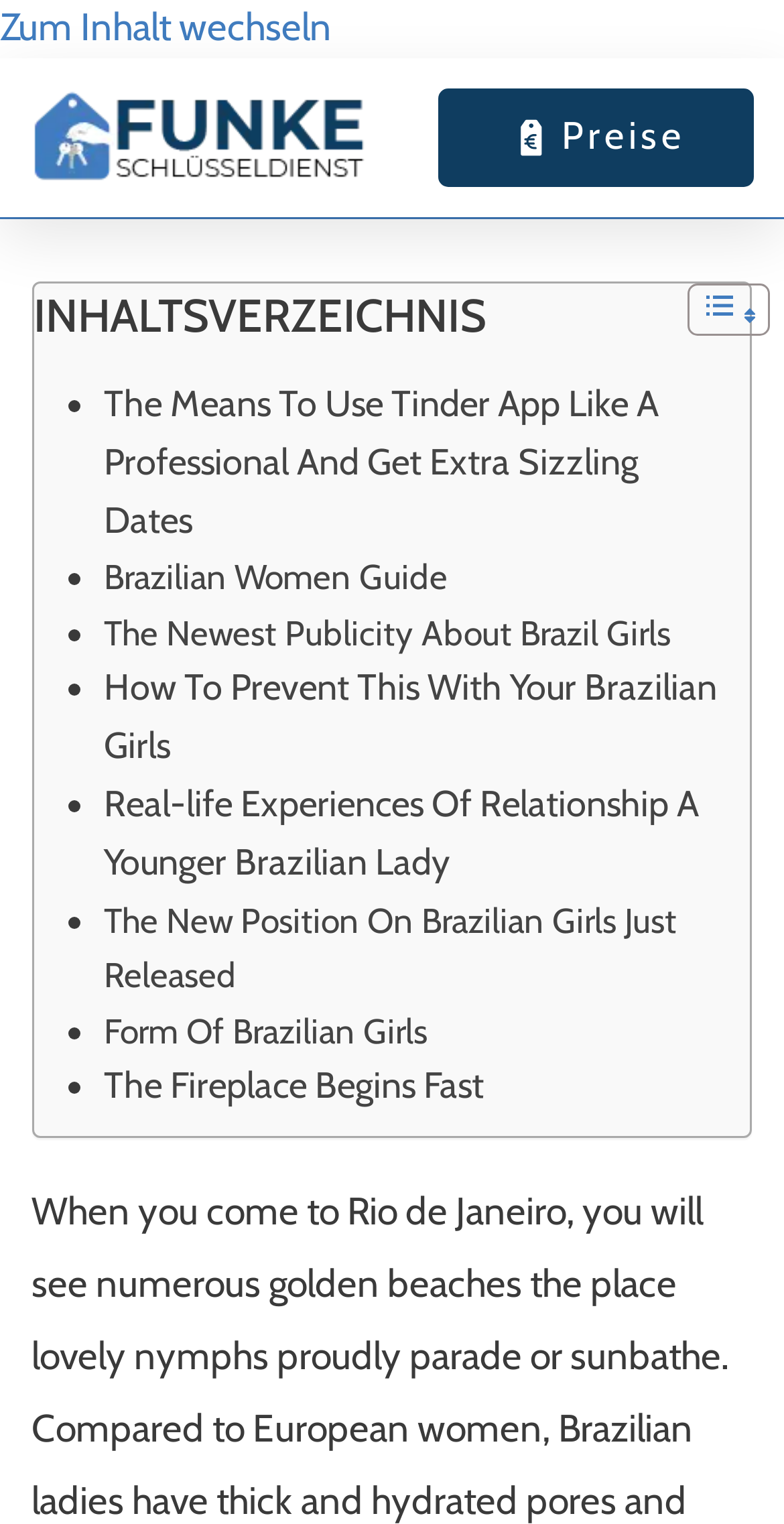Respond to the following question using a concise word or phrase: 
How many list markers are in the table of contents?

9